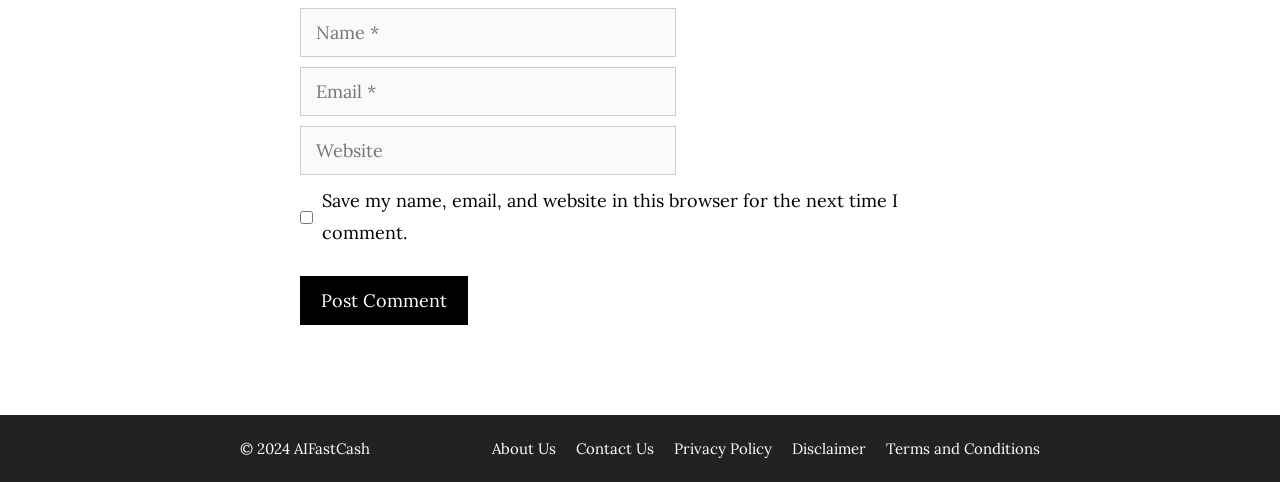Show the bounding box coordinates of the region that should be clicked to follow the instruction: "Visit the About Us page."

[0.384, 0.912, 0.434, 0.951]